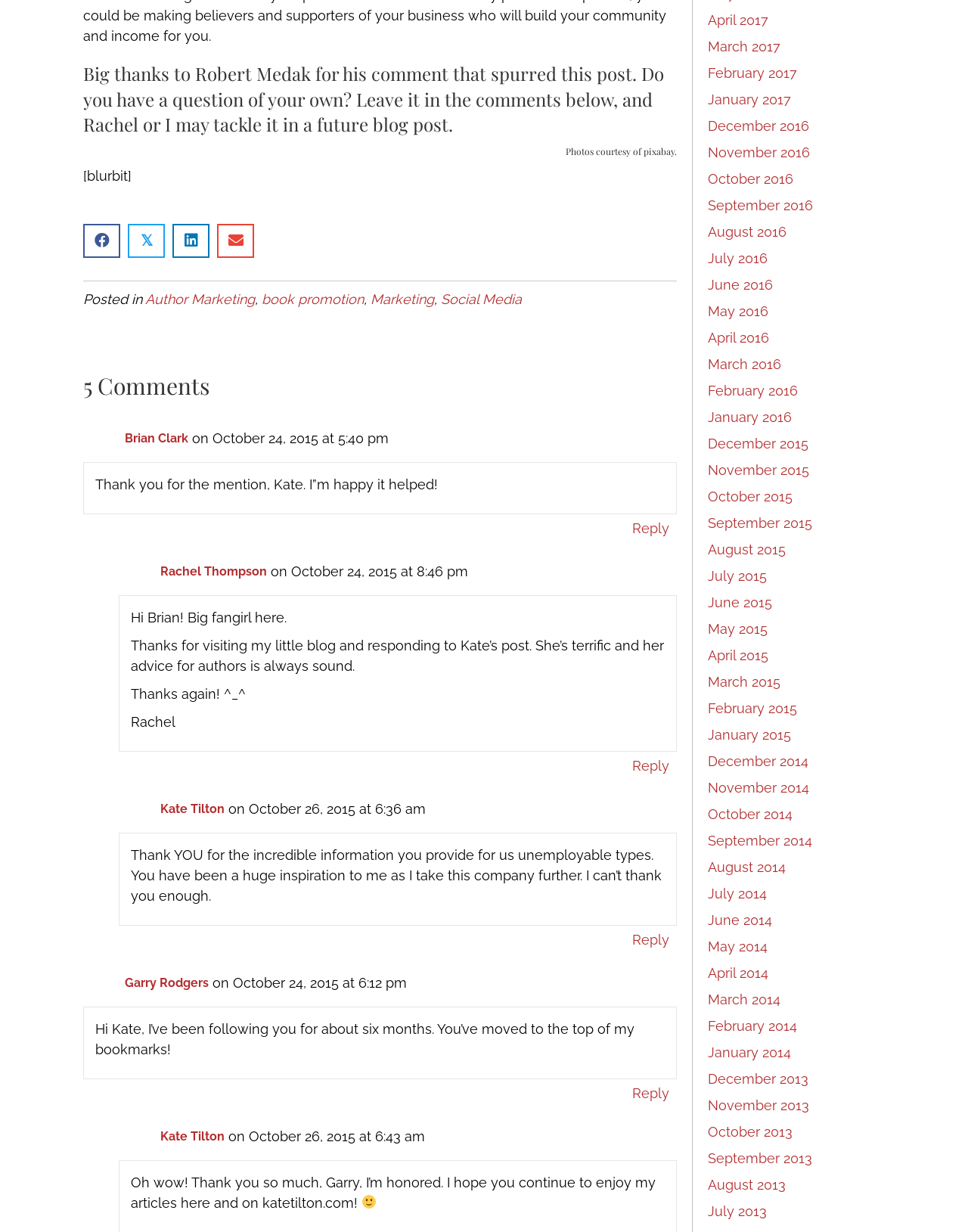Give the bounding box coordinates for the element described by: "𝕏 Share on Twitter".

[0.132, 0.181, 0.17, 0.209]